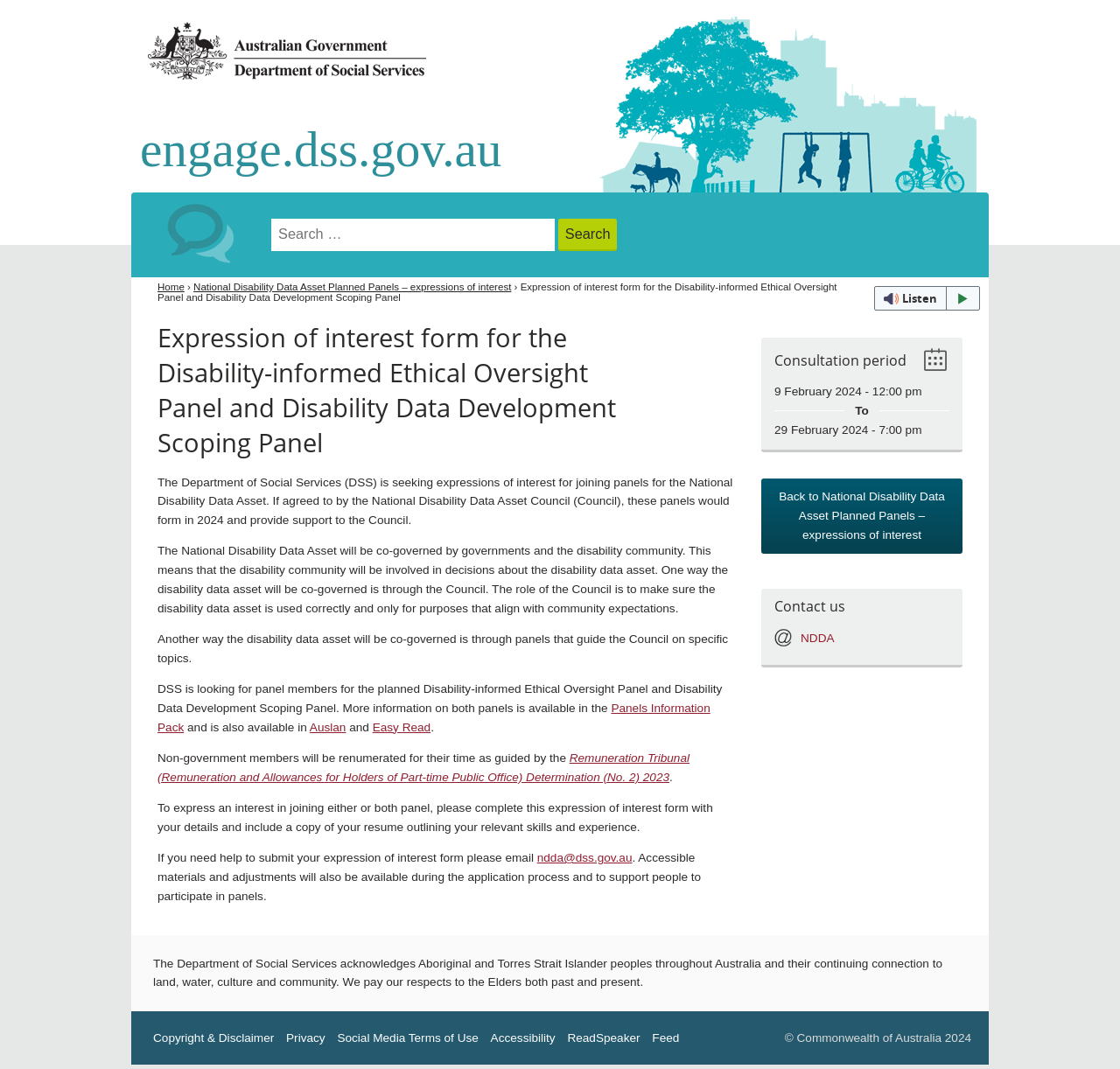Locate and provide the bounding box coordinates for the HTML element that matches this description: "Copyright & Disclaimer".

[0.137, 0.965, 0.245, 0.977]